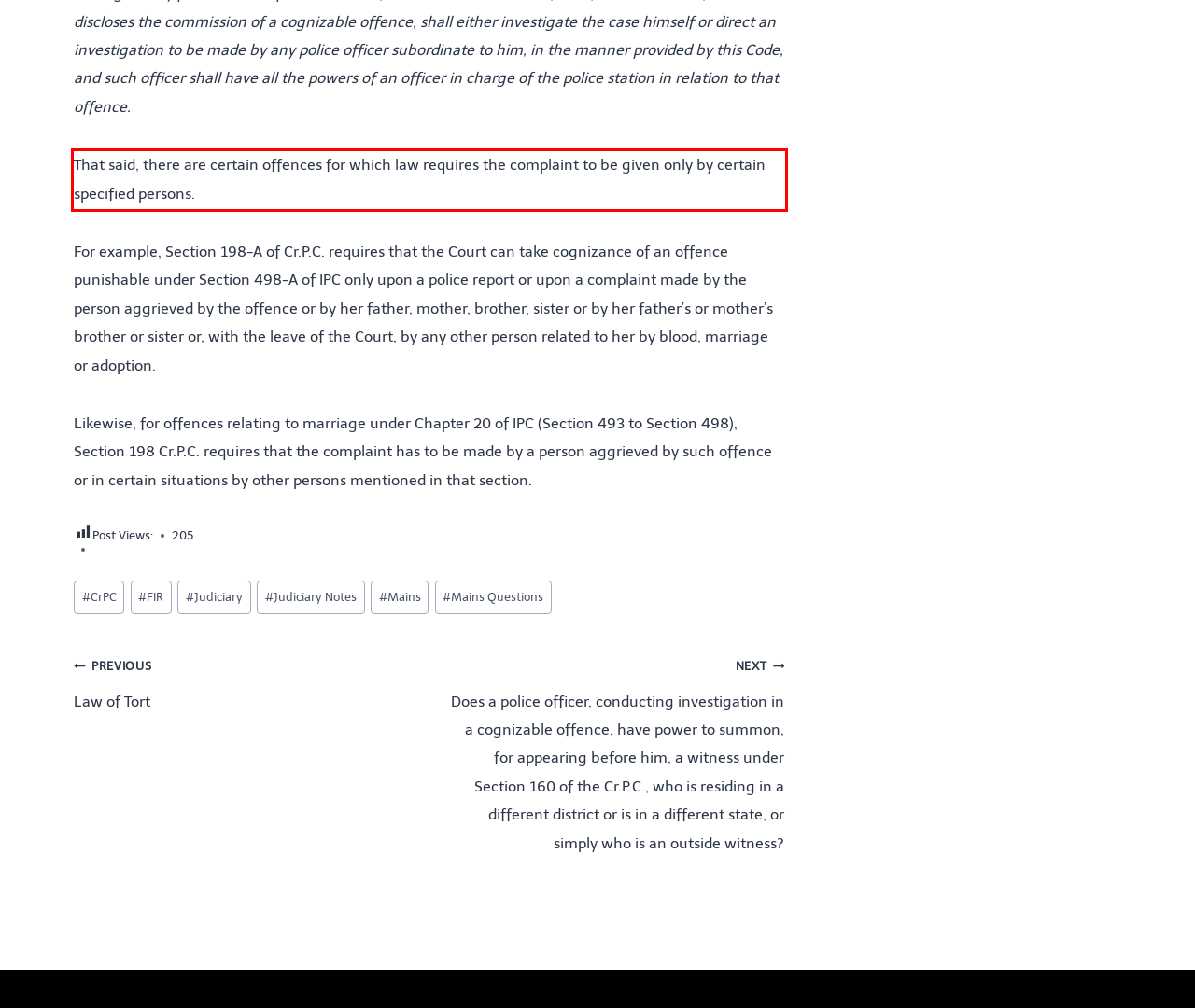Within the screenshot of the webpage, locate the red bounding box and use OCR to identify and provide the text content inside it.

That said, there are certain offences for which law requires the complaint to be given only by certain specified persons.